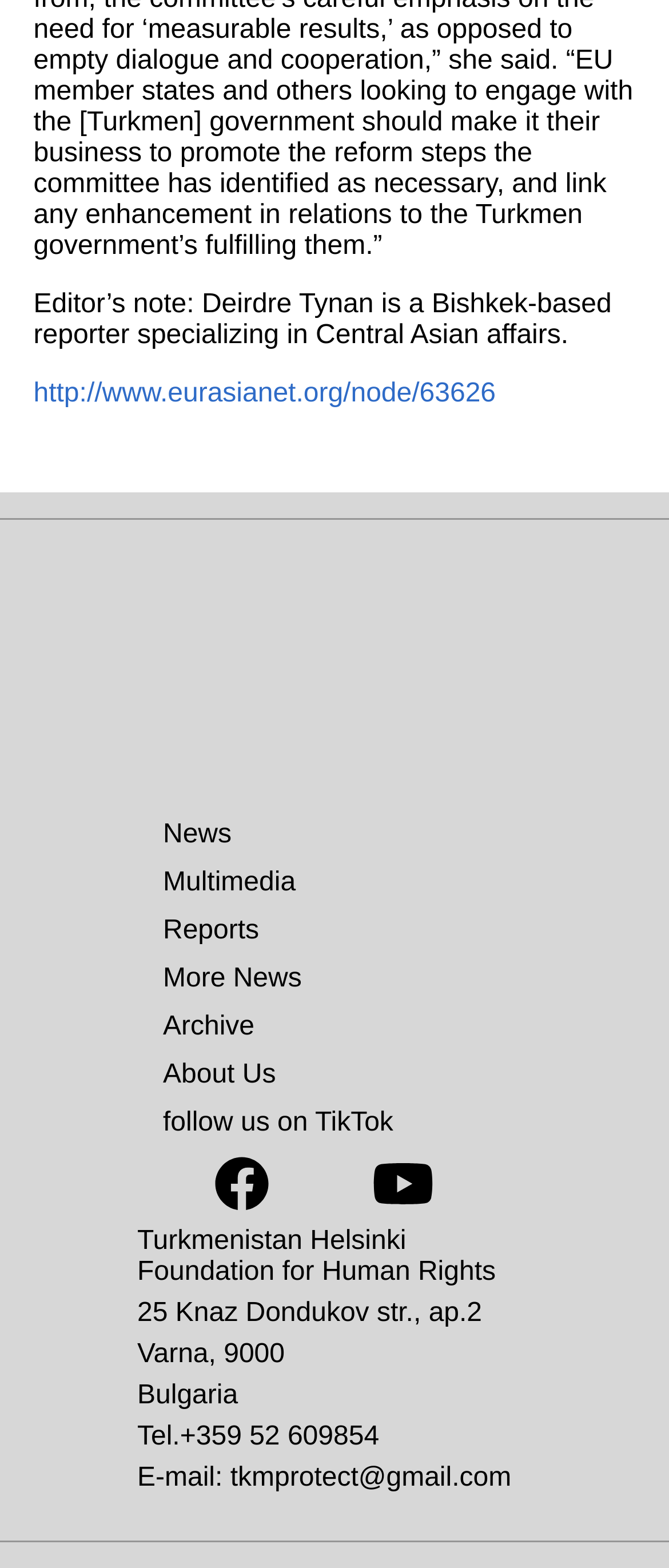Determine the bounding box coordinates for the UI element described. Format the coordinates as (top-left x, top-left y, bottom-right x, bottom-right y) and ensure all values are between 0 and 1. Element description: follow us on TikTok

[0.244, 0.706, 0.588, 0.725]